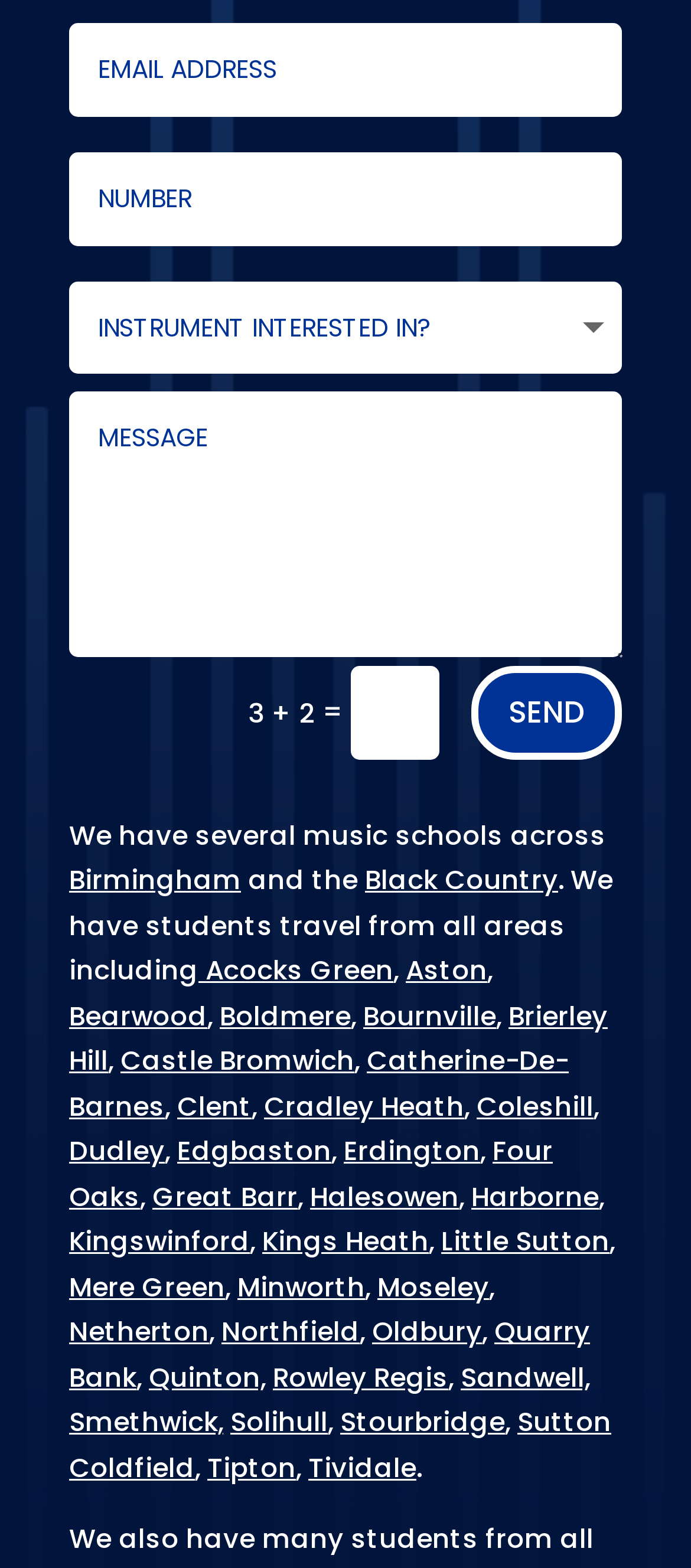Determine the bounding box coordinates for the UI element with the following description: "Reply". The coordinates should be four float numbers between 0 and 1, represented as [left, top, right, bottom].

None